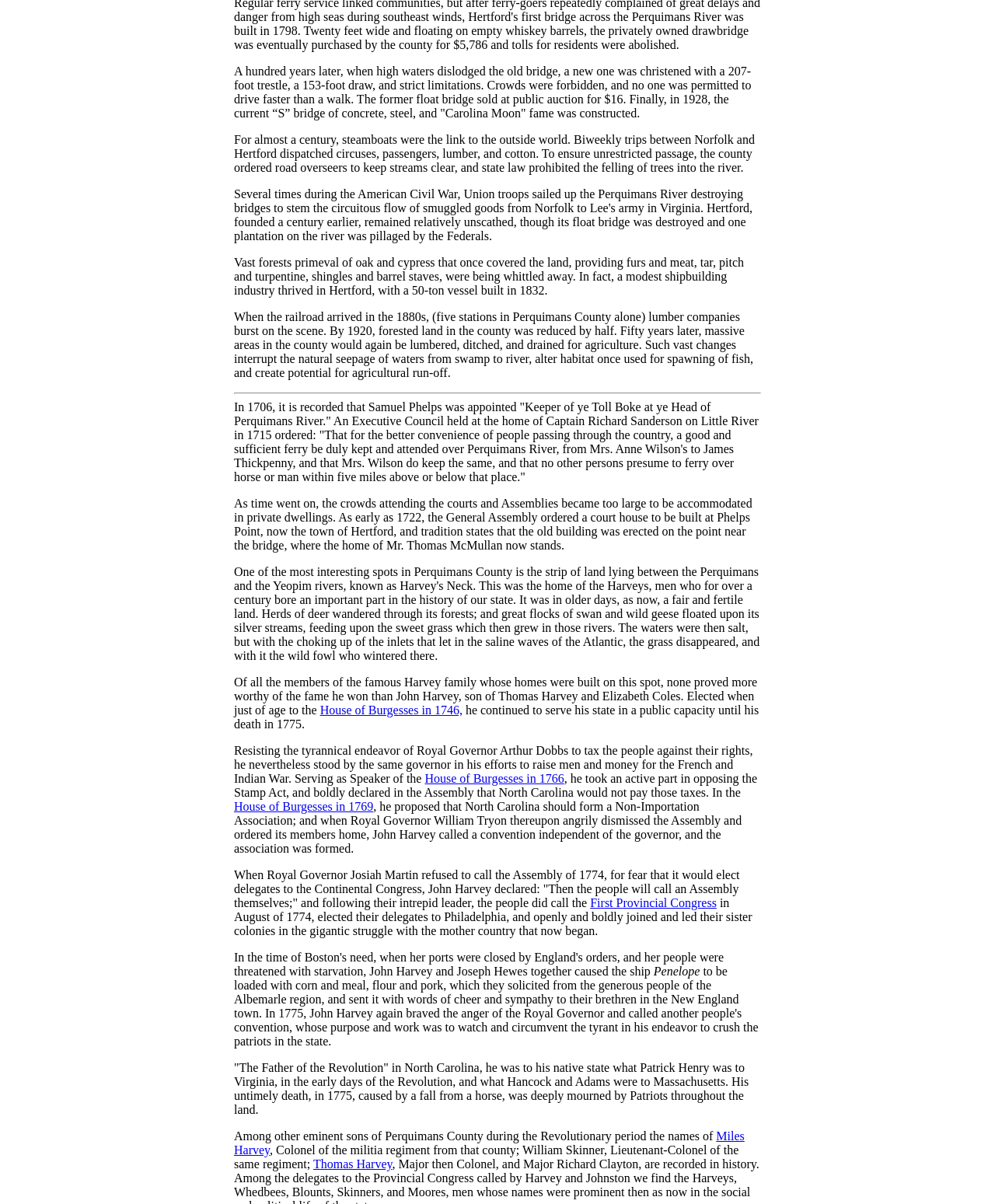What was the length of the trestle in the new bridge?
From the image, provide a succinct answer in one word or a short phrase.

207-foot